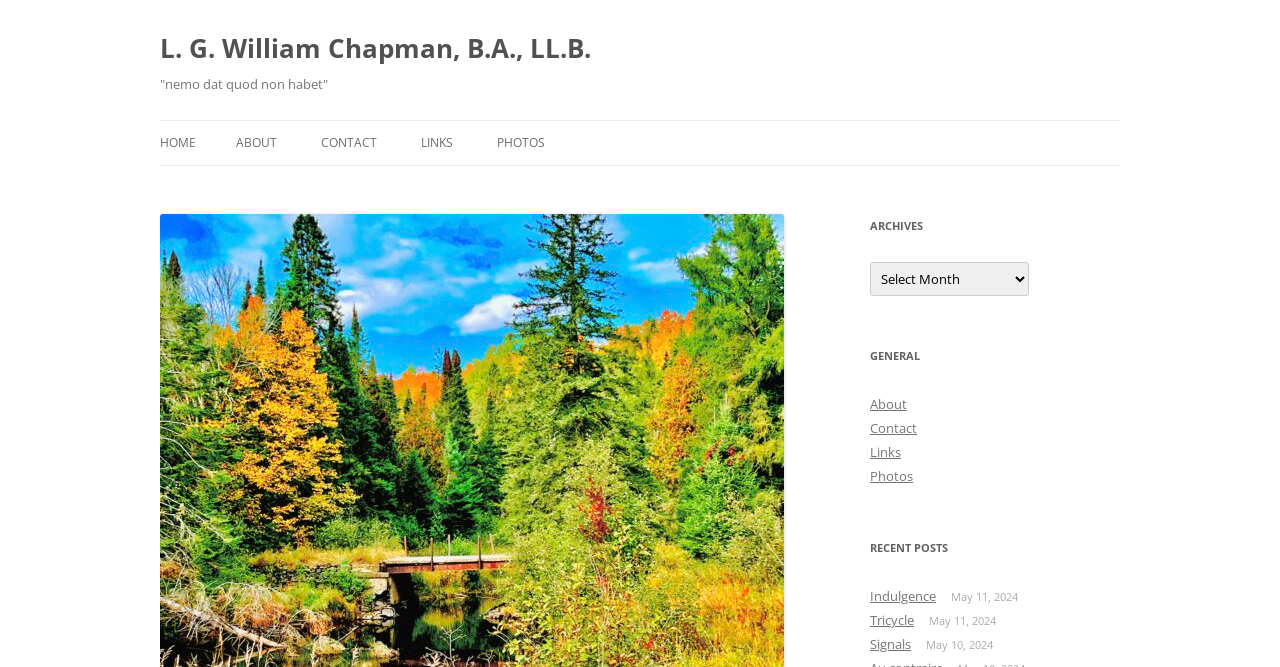Identify the bounding box coordinates of the clickable region necessary to fulfill the following instruction: "read about the author". The bounding box coordinates should be four float numbers between 0 and 1, i.e., [left, top, right, bottom].

[0.125, 0.036, 0.462, 0.108]